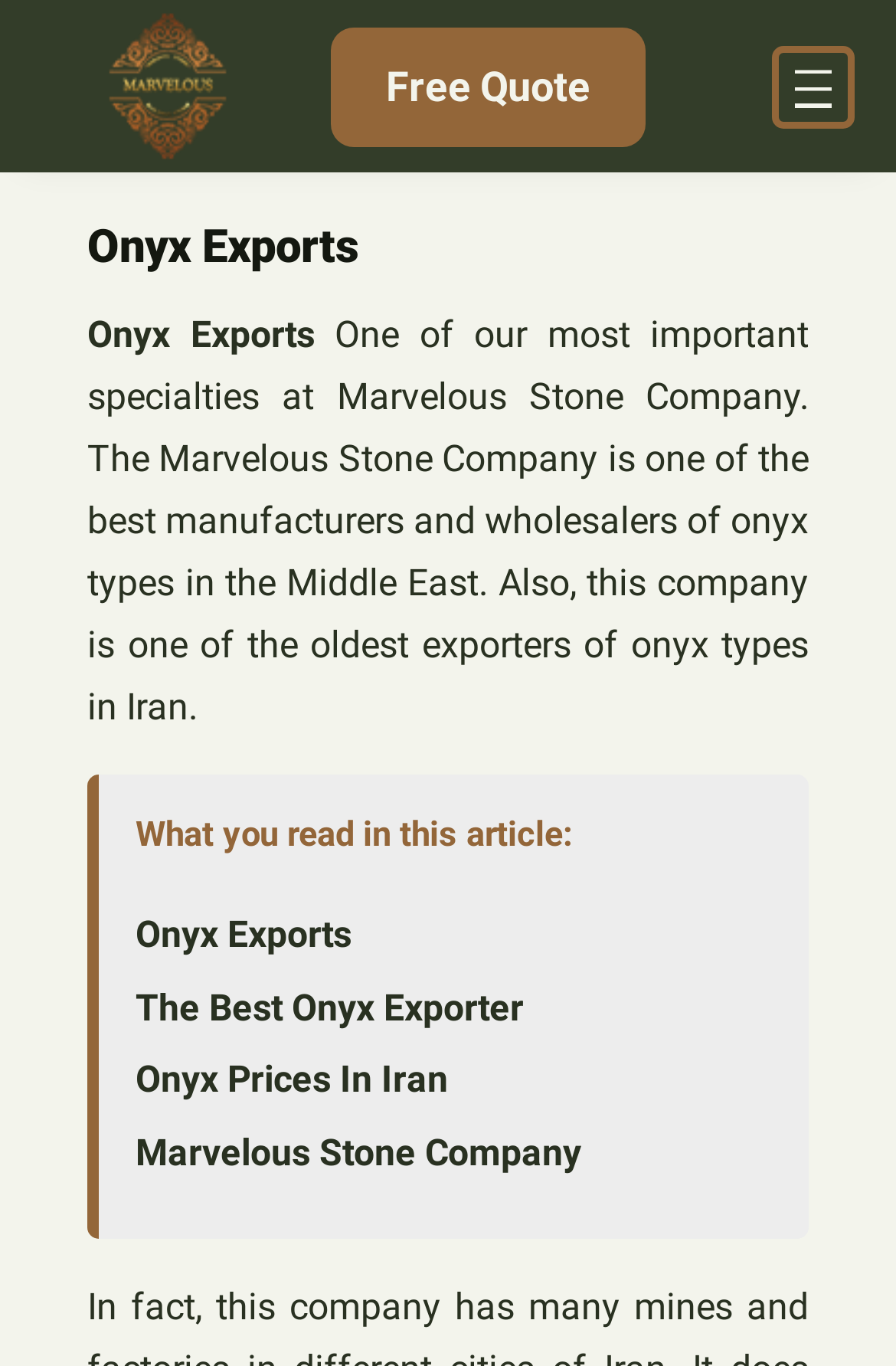Convey a detailed summary of the webpage, mentioning all key elements.

The webpage is about Onyx Exports, a specialty of Marvelous Stone Company. At the top left corner, there is a logo image with a link to 'logo1'. Next to it, on the top center, is a link to 'Free Quote'. On the top right corner, there is a navigation menu with a button to open the menu.

Below the navigation menu, there is a heading that reads 'Onyx Exports', which is centered at the top of the page. Underneath the heading, there is a paragraph of text that describes Onyx Exports as one of the most important specialties of Marvelous Stone Company, which is a leading manufacturer and wholesaler of onyx types in the Middle East.

Further down, there is a section with a title 'What you read in this article:', which is positioned on the left side of the page. Below this title, there are four links: 'Onyx Exports', 'The Best Onyx Exporter', 'Onyx Prices In Iran', and 'Marvelous Stone Company', which are arranged vertically and aligned to the left.